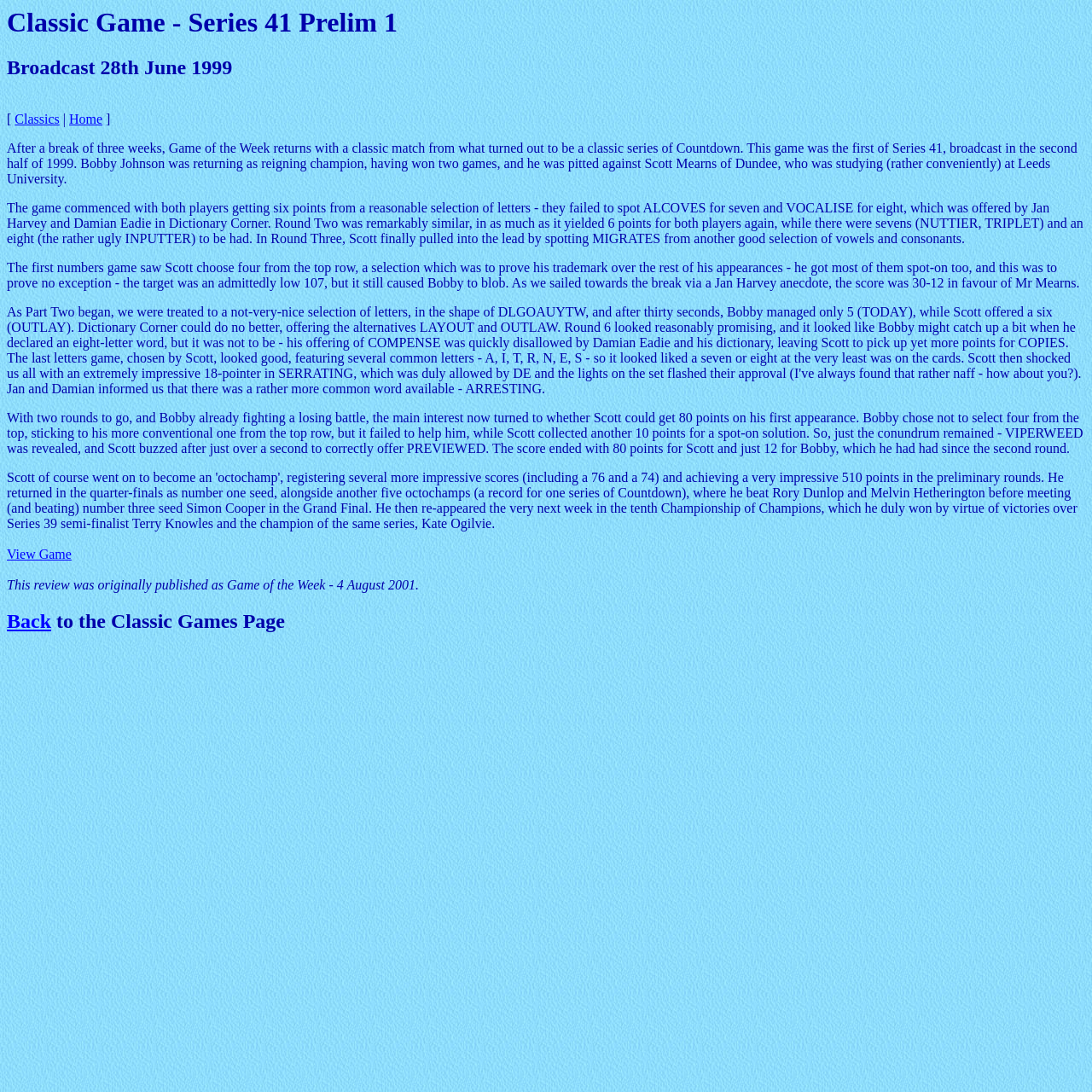How many points did Bobby have since the second round?
From the image, respond with a single word or phrase.

12